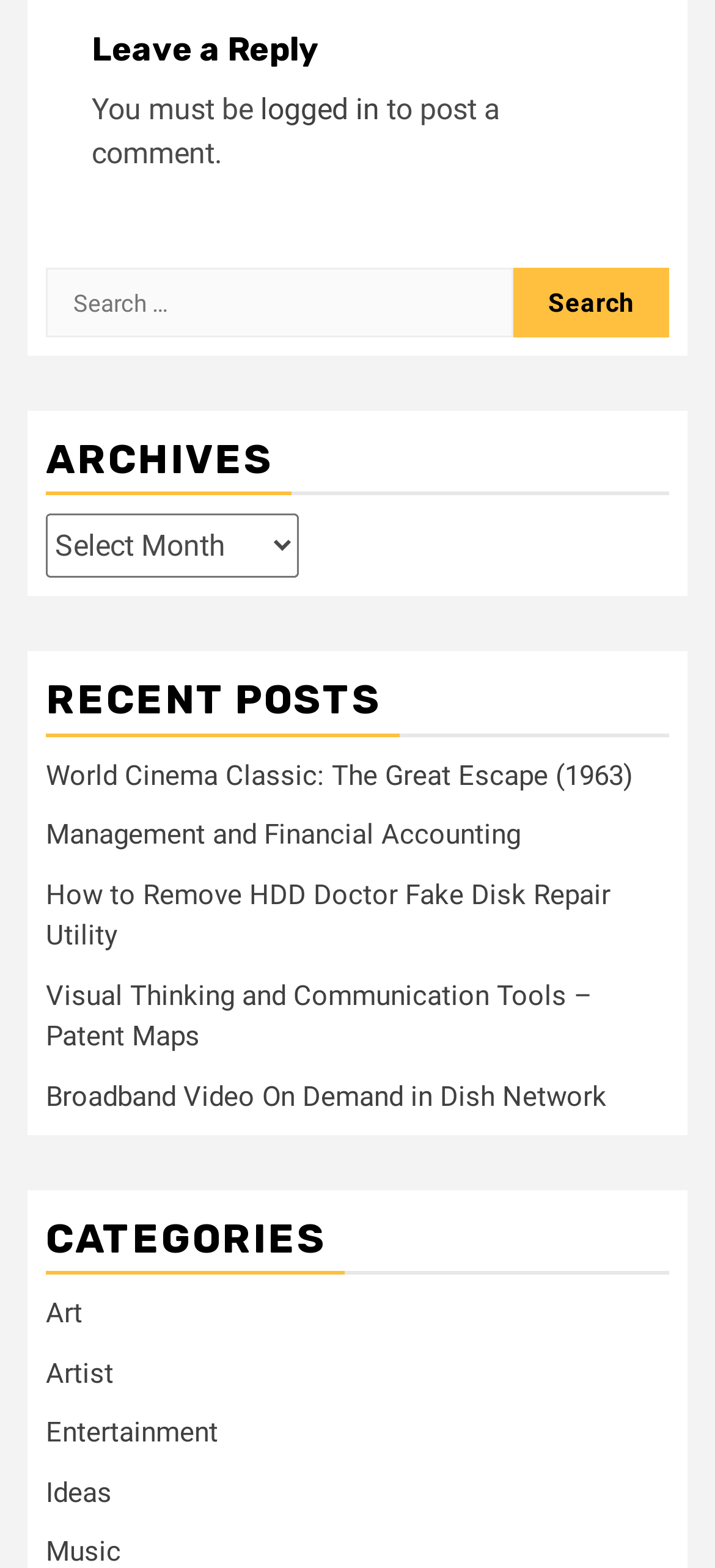Answer this question in one word or a short phrase: What is the purpose of the search box?

Search for content